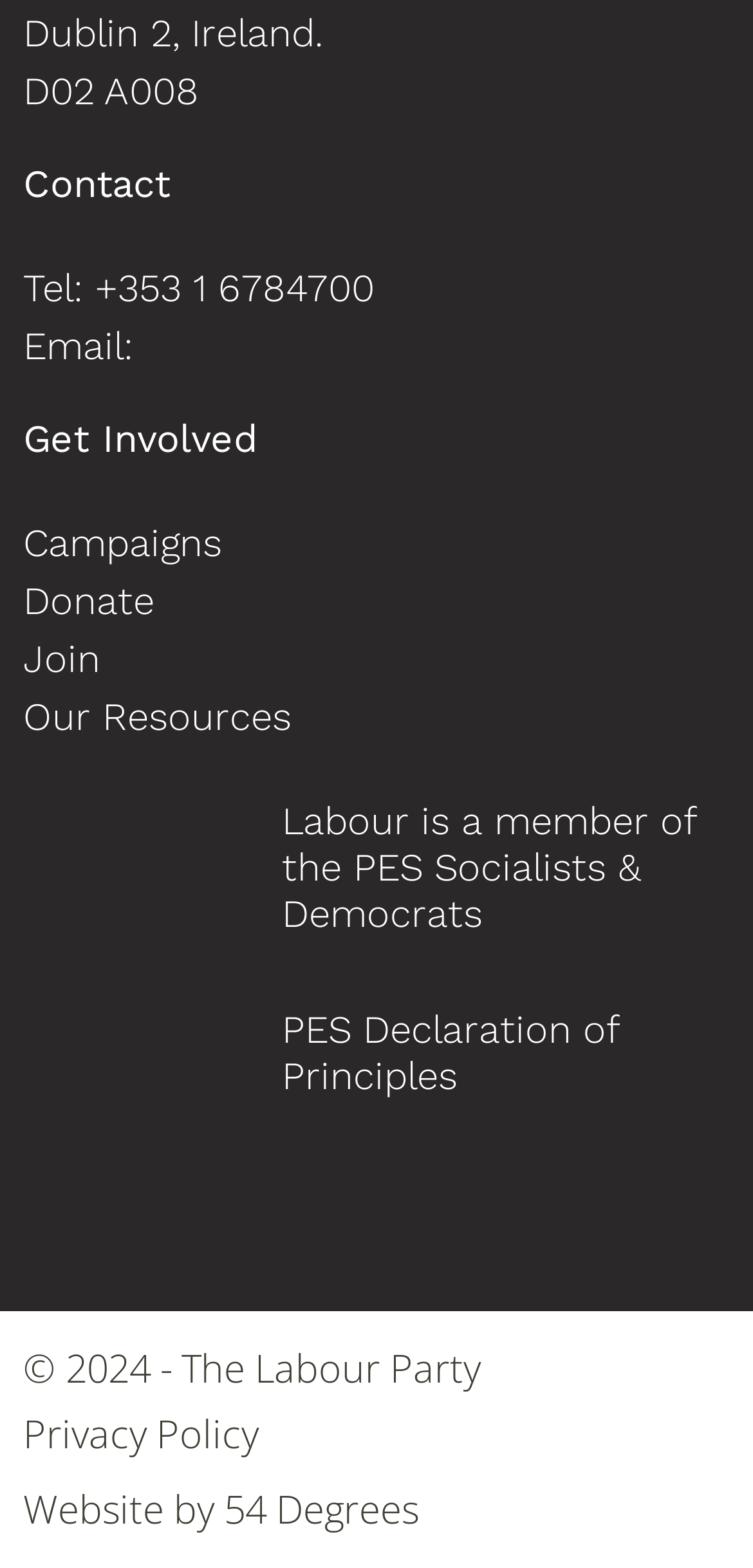Who designed the Labour Party website?
Using the information from the image, provide a comprehensive answer to the question.

I found the website designer by looking at the link element at the bottom of the page, which reads 'Website by 54 Degrees'.